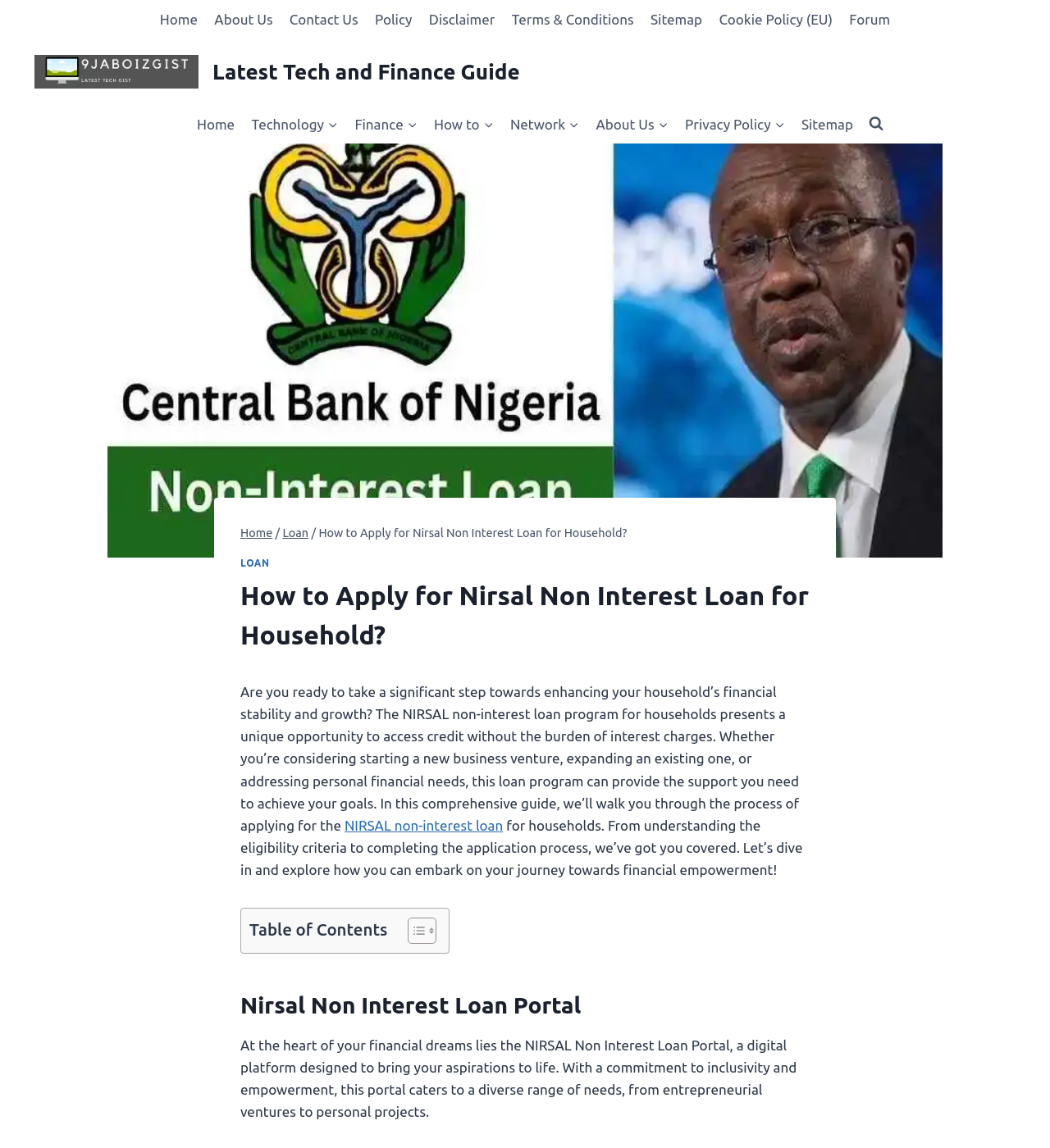Please identify the bounding box coordinates of the region to click in order to complete the given instruction: "click the Aurizn main logo". The coordinates should be four float numbers between 0 and 1, i.e., [left, top, right, bottom].

None